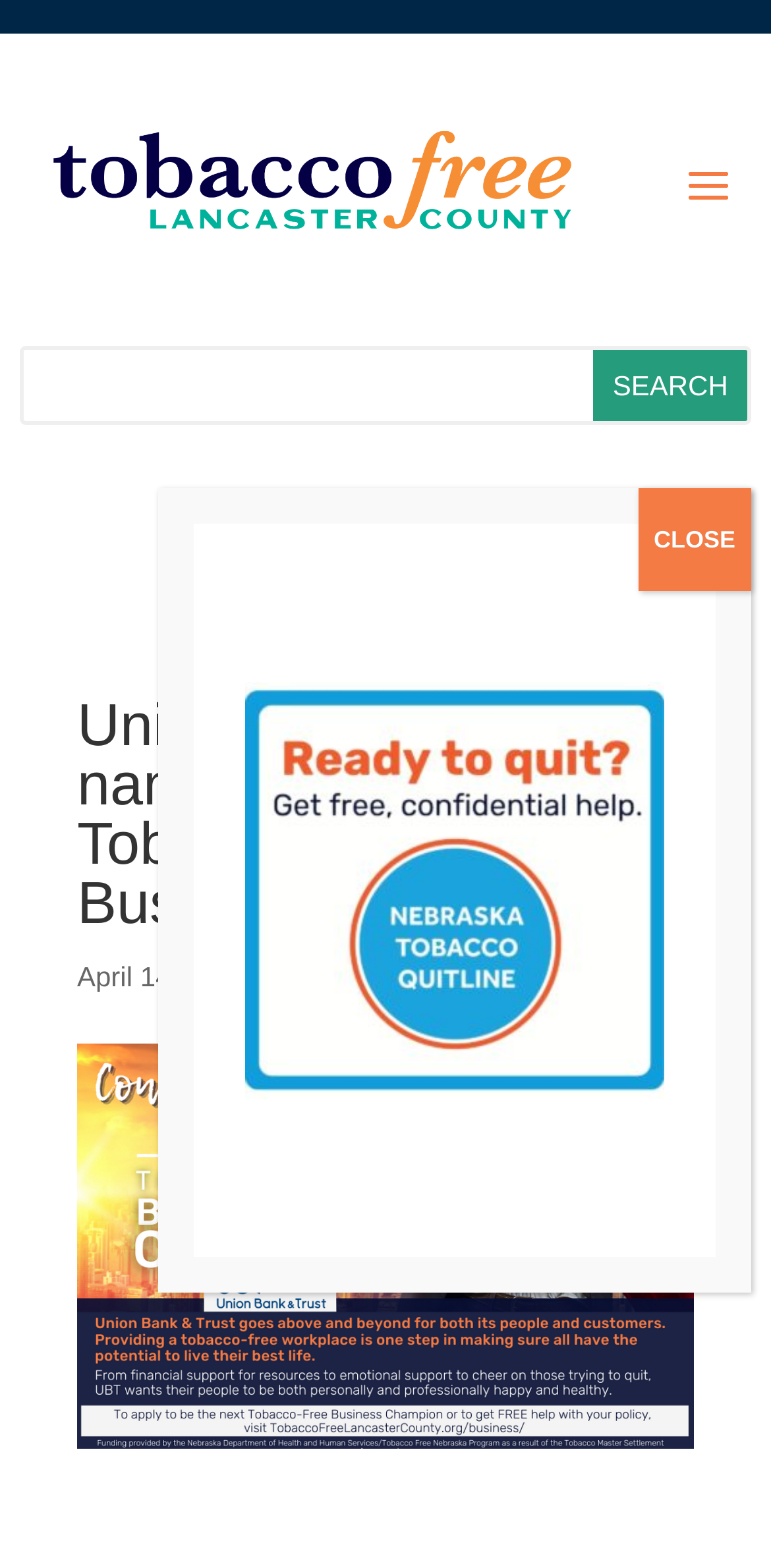Extract the bounding box coordinates of the UI element described: "Blog". Provide the coordinates in the format [left, top, right, bottom] with values ranging from 0 to 1.

[0.351, 0.613, 0.423, 0.633]